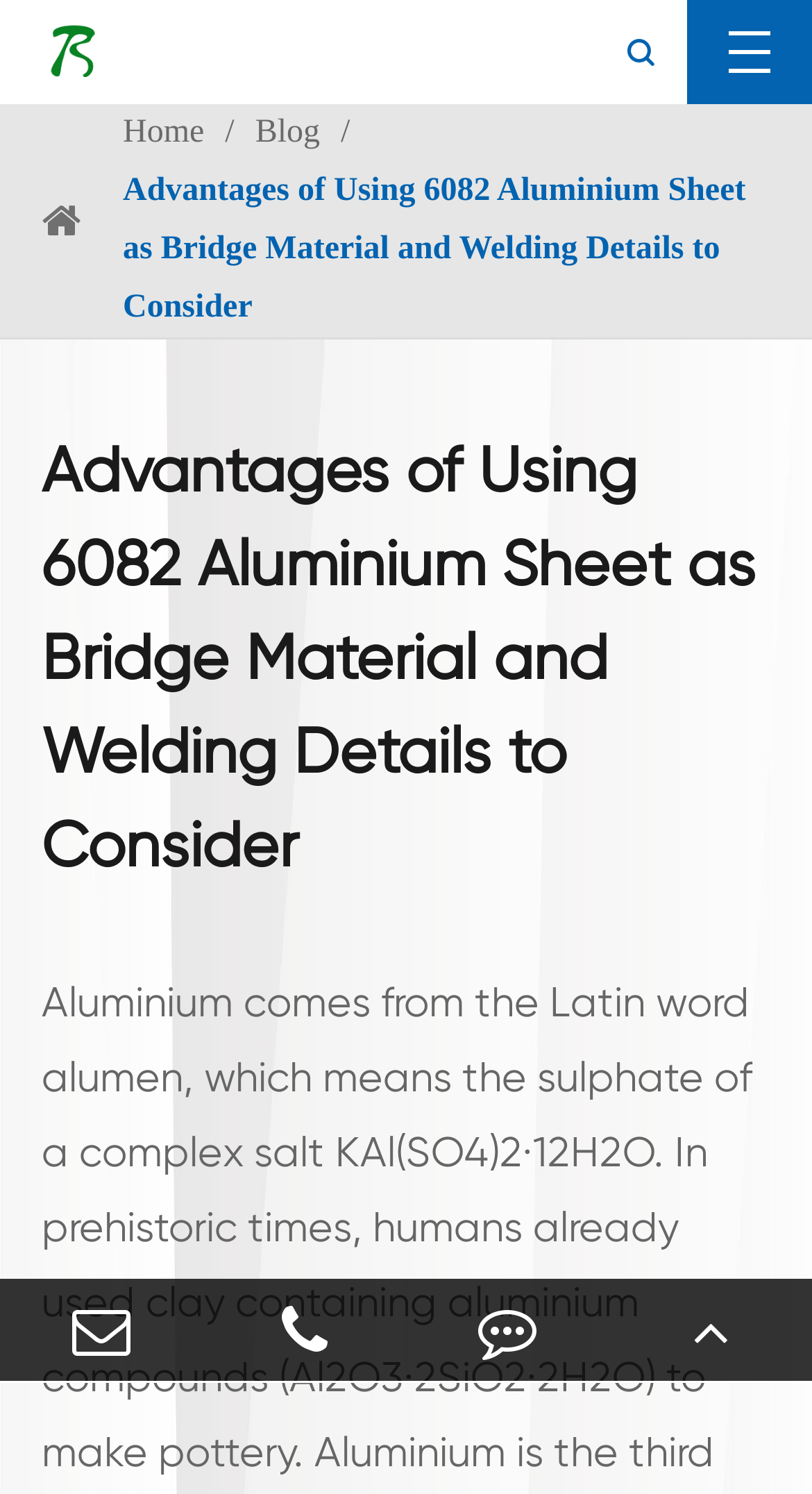What is the phone number at the bottom of the page?
Answer with a single word or phrase, using the screenshot for reference.

+86-22-24896418